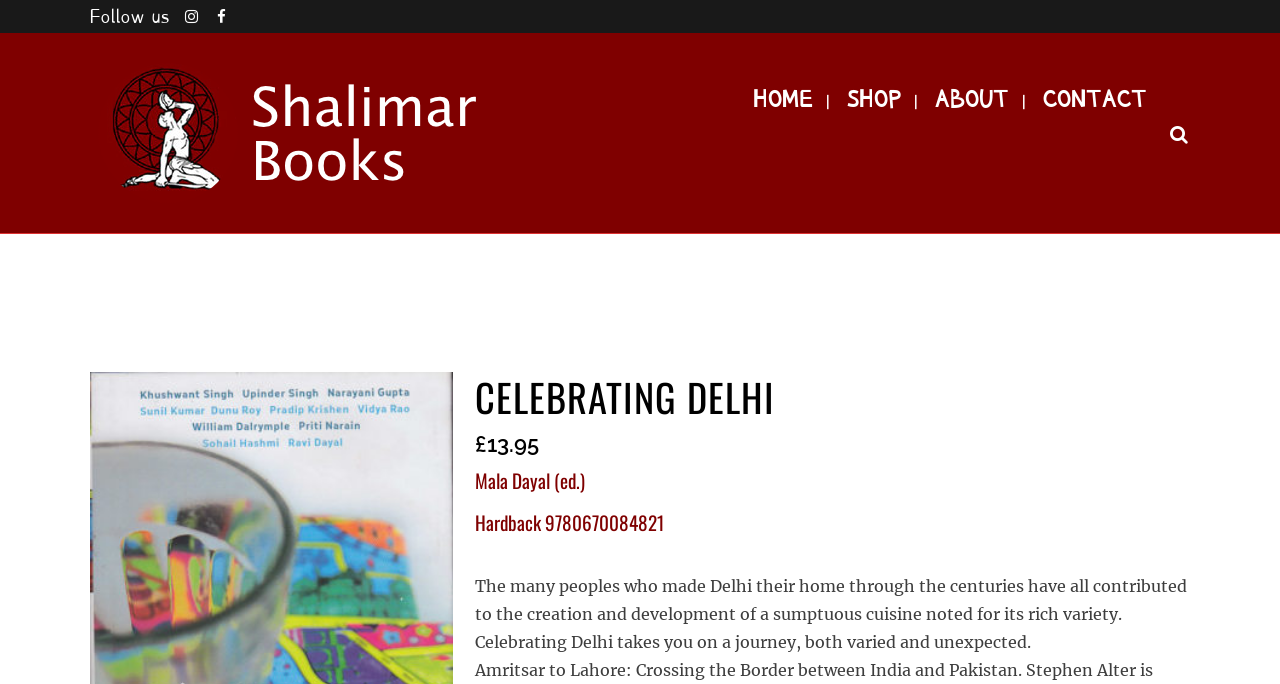What is the ISBN of the book?
Please provide a comprehensive and detailed answer to the question.

I found the ISBN of the book by examining the heading elements on the webpage. Specifically, I found the heading element with the text 'Hardback 9780670084821', which indicates that the ISBN of the book is 9780670084821.